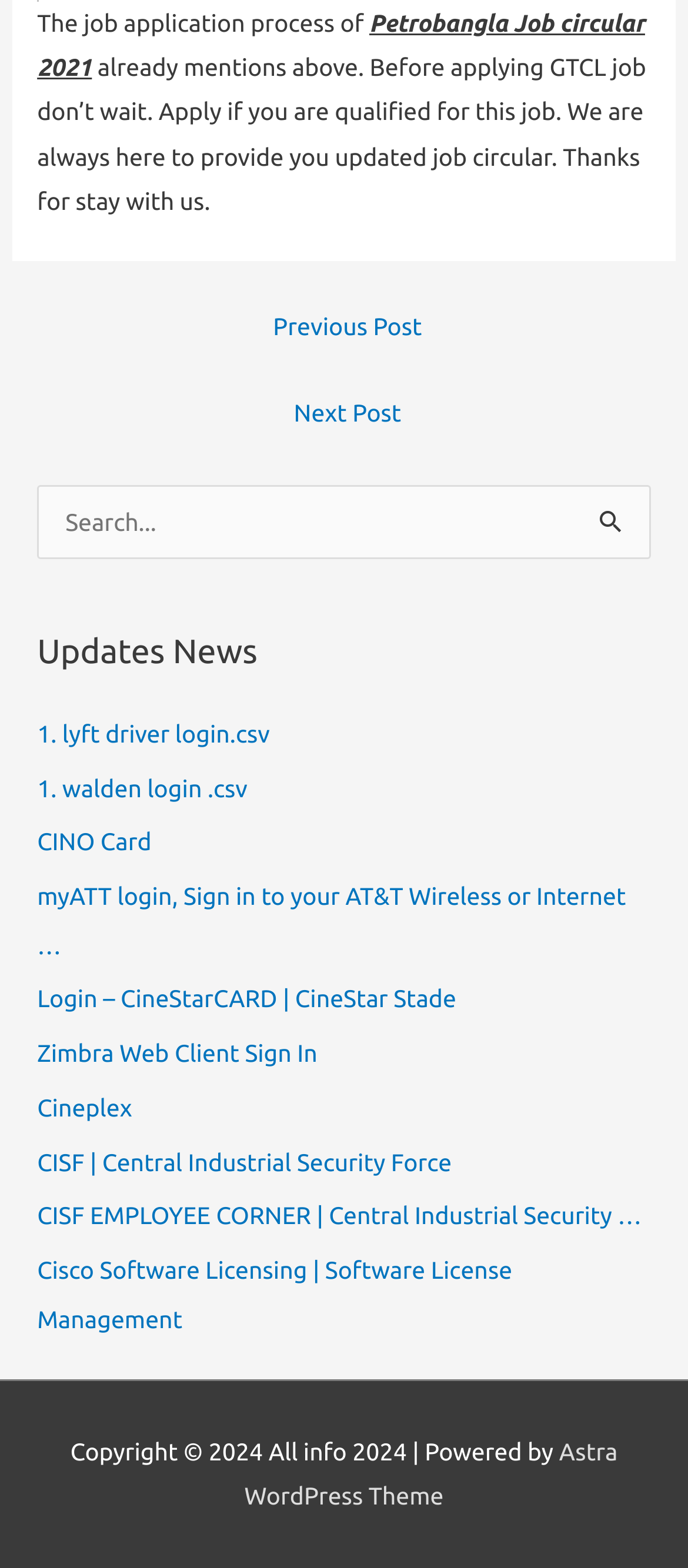Determine the bounding box coordinates for the clickable element to execute this instruction: "Check Syllabus UG Courses". Provide the coordinates as four float numbers between 0 and 1, i.e., [left, top, right, bottom].

None